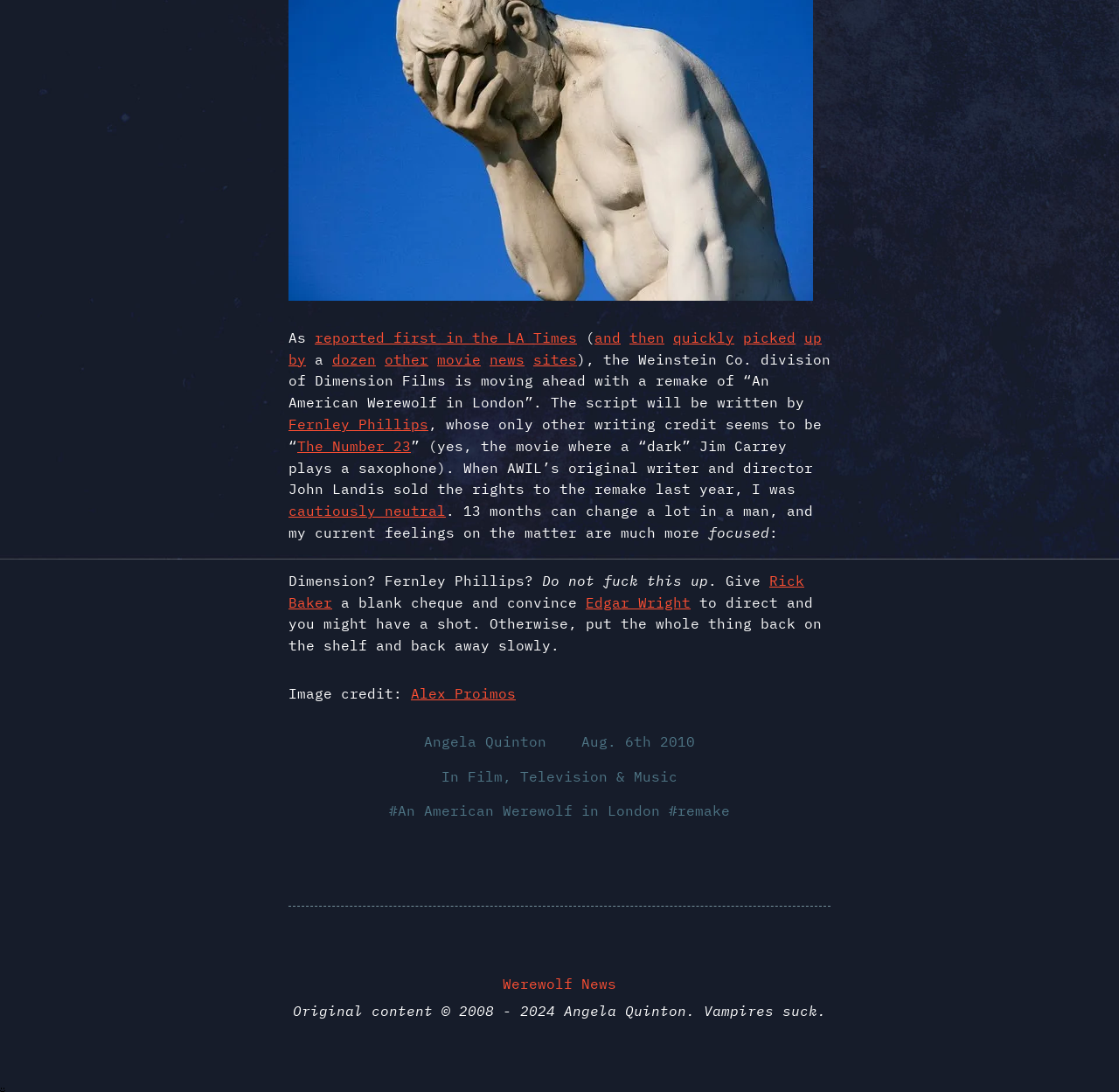Identify the bounding box for the given UI element using the description provided. Coordinates should be in the format (top-left x, top-left y, bottom-right x, bottom-right y) and must be between 0 and 1. Here is the description: remake

[0.605, 0.734, 0.652, 0.751]